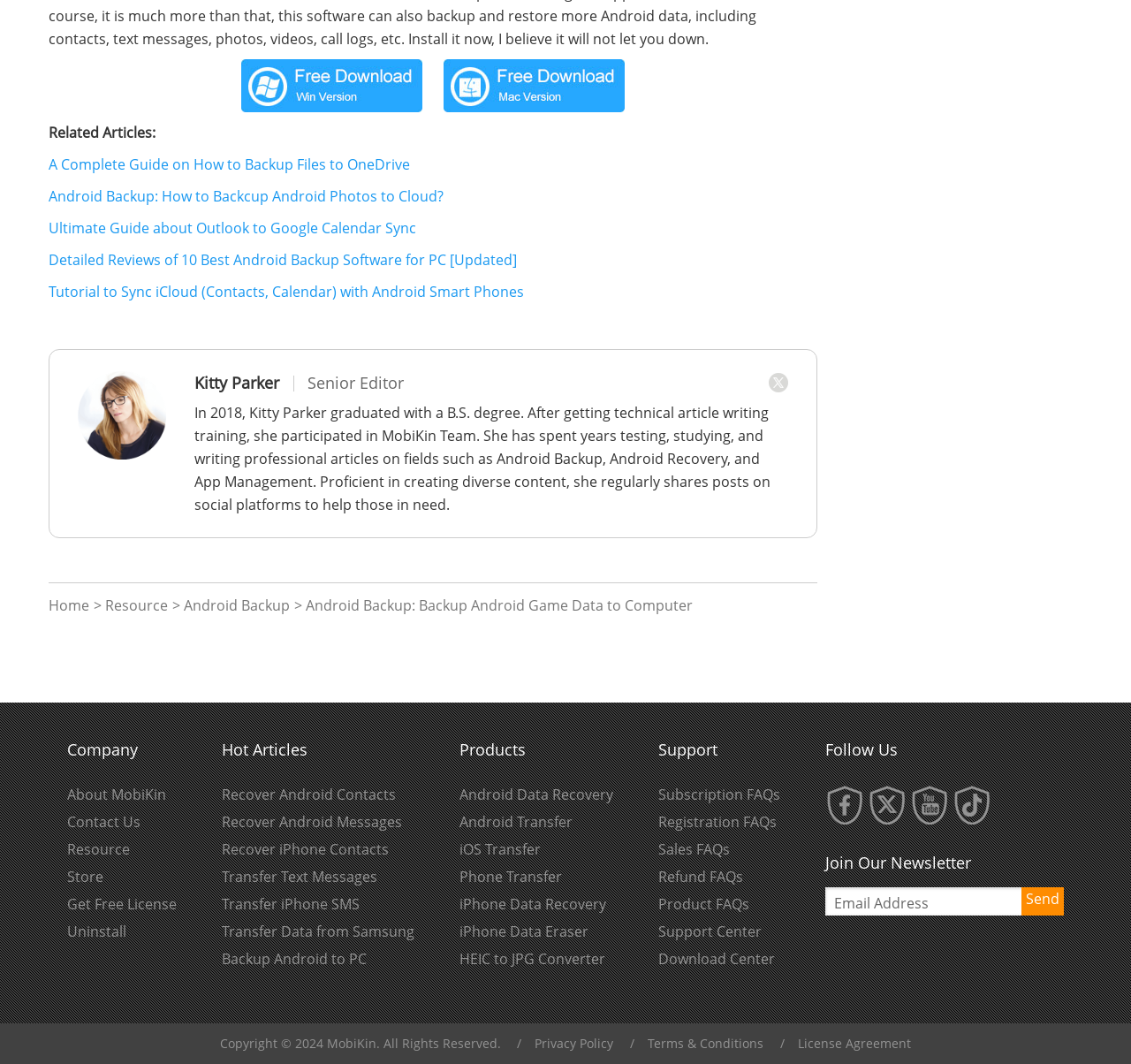Kindly determine the bounding box coordinates for the area that needs to be clicked to execute this instruction: "Read the article about Backup Android Photos to Cloud".

[0.043, 0.175, 0.392, 0.193]